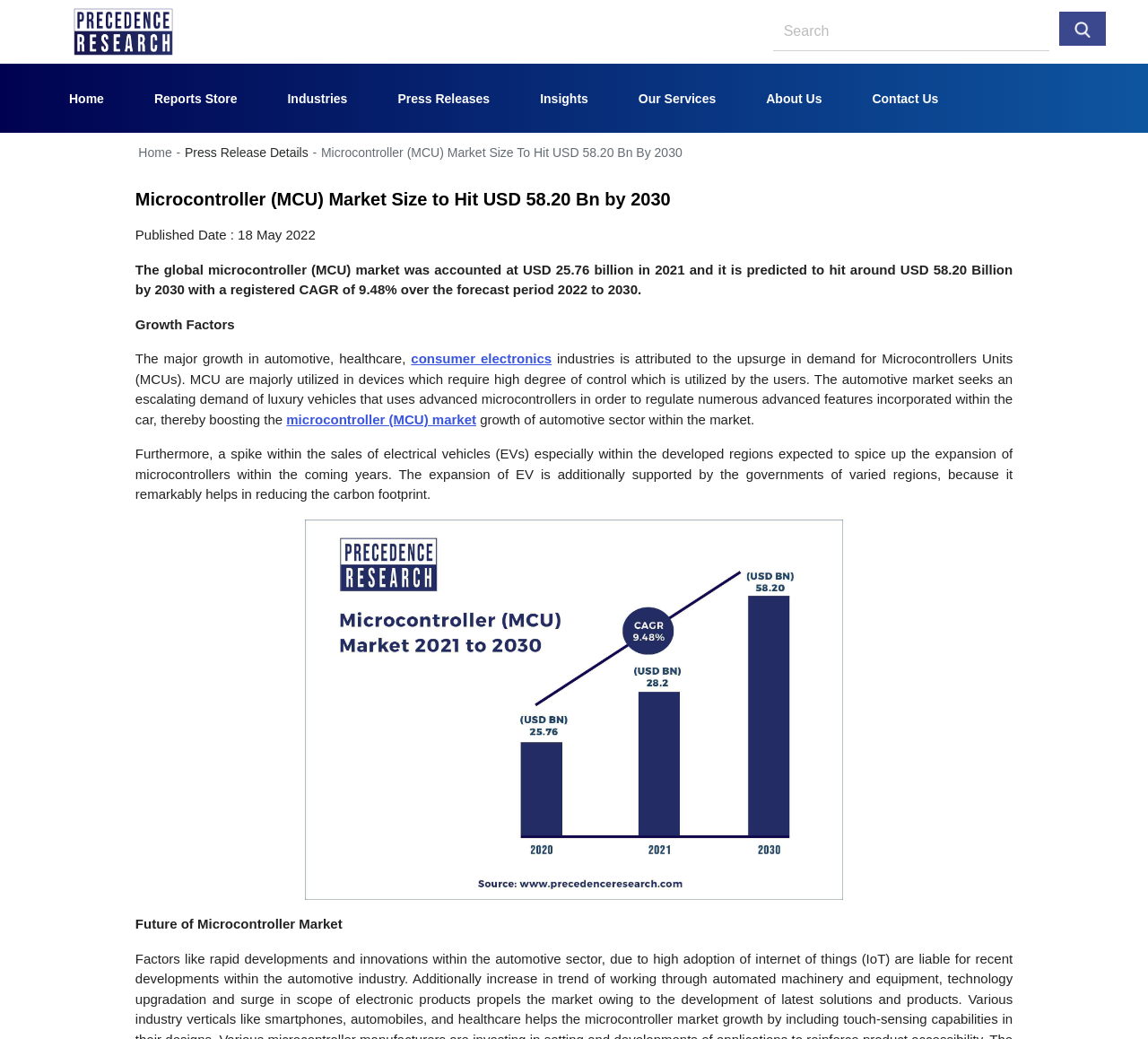Determine the bounding box coordinates of the element's region needed to click to follow the instruction: "read Press Release Details". Provide these coordinates as four float numbers between 0 and 1, formatted as [left, top, right, bottom].

[0.161, 0.14, 0.269, 0.154]